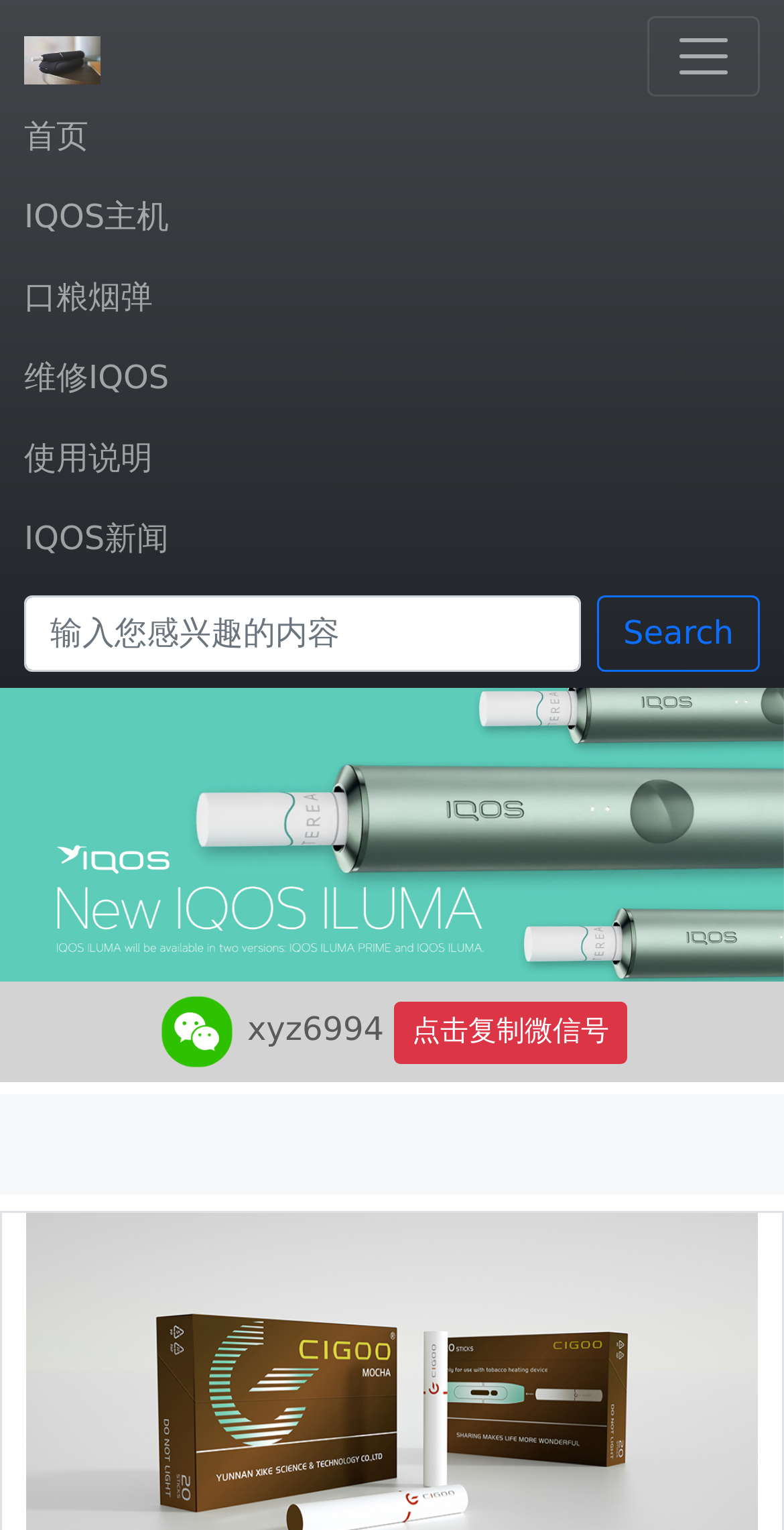Provide a thorough description of the webpage's content and layout.

This webpage is an e-commerce platform focused on IQOS electronic cigarettes and related products. At the top-left corner, there is a link with an accompanying image, which appears to be a logo or a brand icon. On the top-right side, there is a button. 

Below the top section, there is a navigation menu consisting of six links: "首页" (Home), "IQOS主机" (IQOS Host), "口粮烟弹" (Mouthpiece Cartridges), "维修IQOS" (IQOS Repair), "使用说明" (User Manual), and "IQOS新闻" (IQOS News). These links are aligned horizontally and span across the top section of the page.

Under the navigation menu, there is a search box where users can input their search queries, accompanied by a "Search" button on the right side. 

Below the search section, there is a large image that occupies the full width of the page, which appears to be a product image or a banner. 

Further down, there is a smaller image on the left side, followed by a static text "xyz6994" and a button "点击复制微信号" (Click to Copy WeChat ID) on the right side.